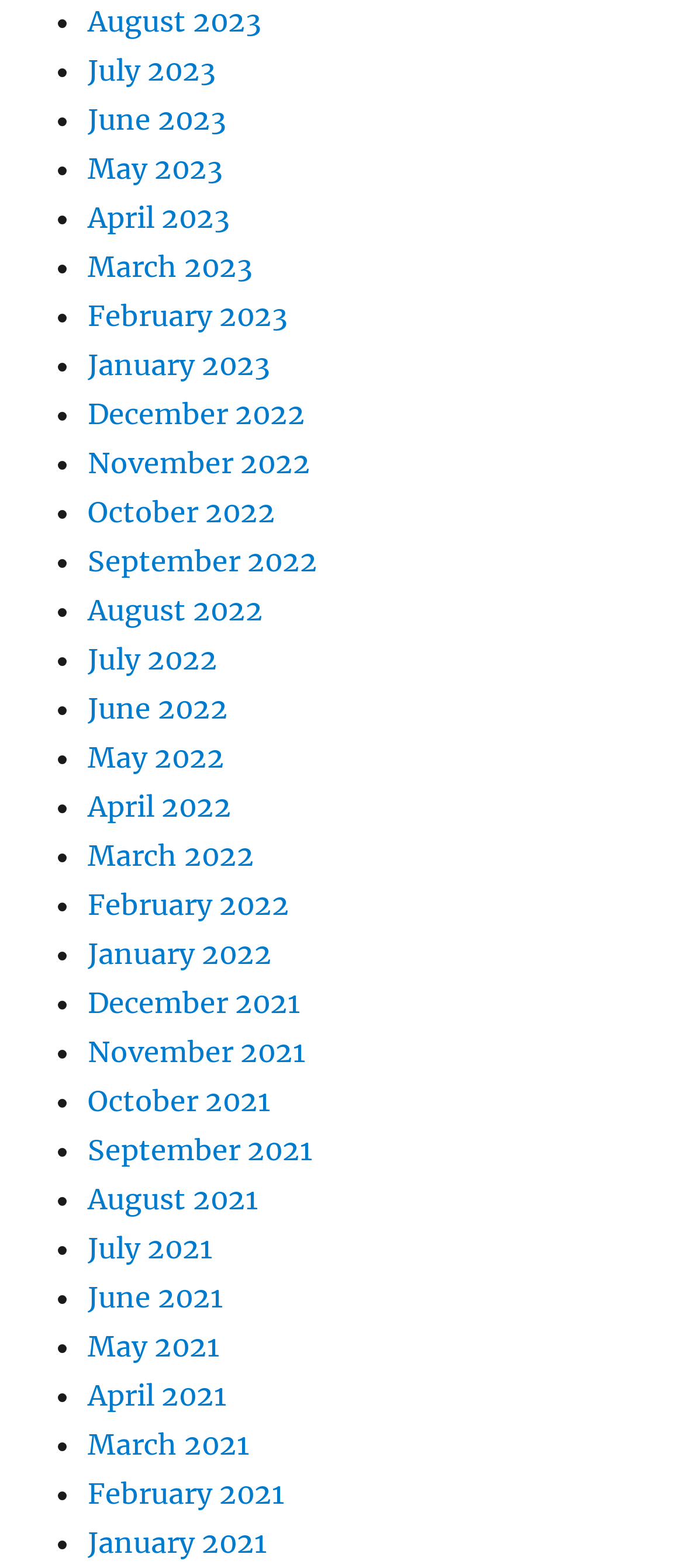What is the earliest month listed?
Can you provide an in-depth and detailed response to the question?

I looked at the list of links and found the earliest month listed, which is January 2021.